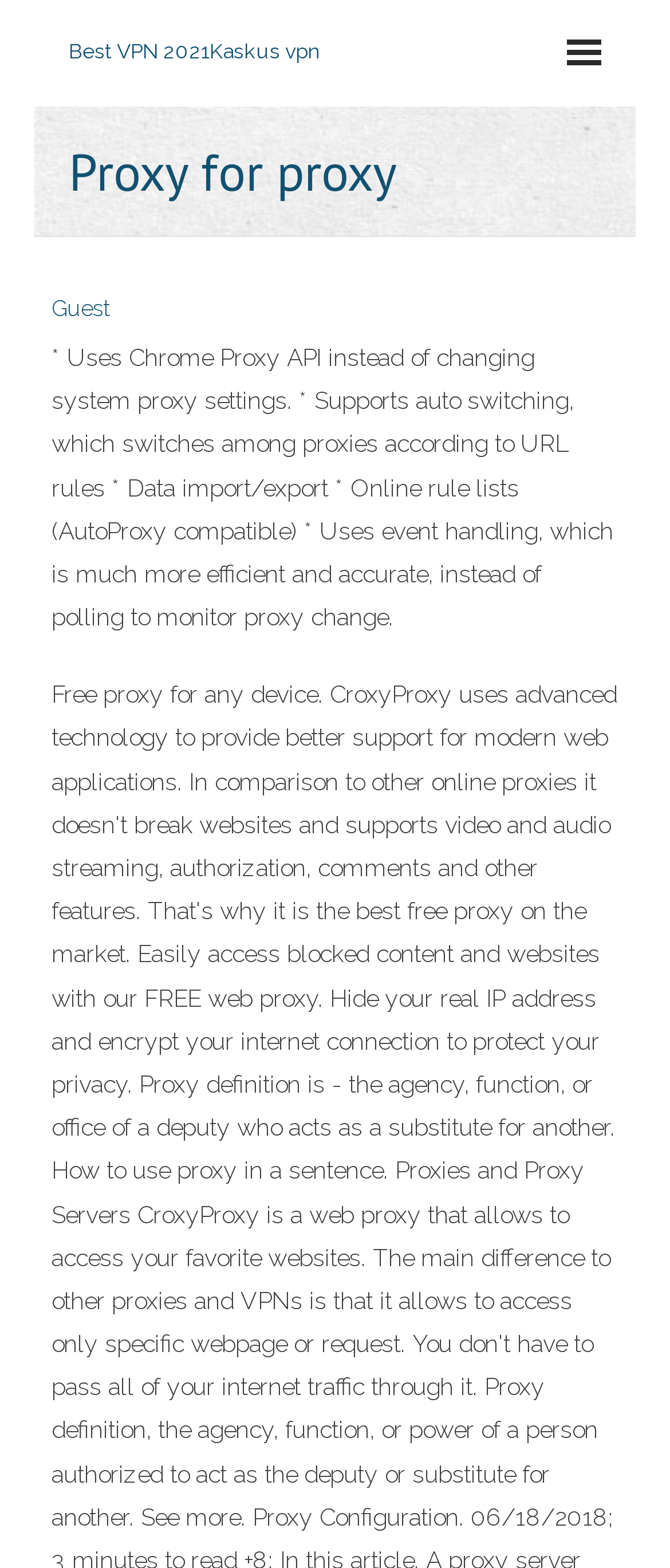Identify and extract the main heading from the webpage.

Proxy for proxy